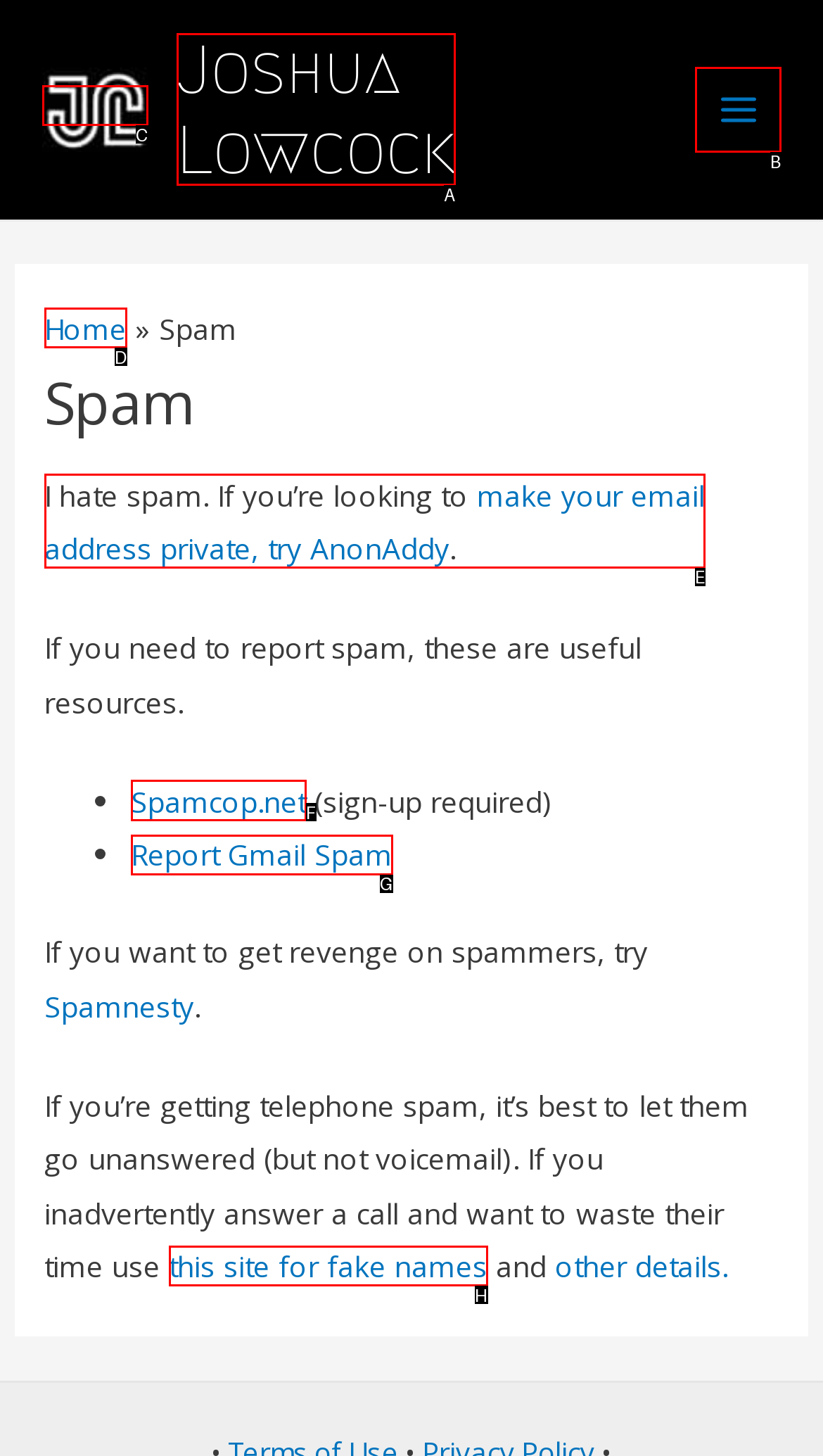Pick the right letter to click to achieve the task: Visit the Spamcop.net website
Answer with the letter of the correct option directly.

F